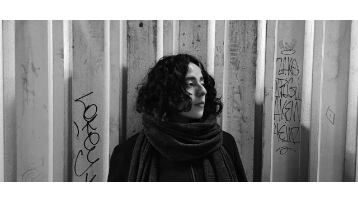Create a detailed narrative that captures the essence of the image.

The image features a contemplative figure against a backdrop of textured, graffiti-covered walls. The subject, a woman with curly hair, is dressed in dark clothing and wrapped in a thick scarf, evoking a sense of warmth amidst the urban setting. Her profile is serene and introspective, suggesting a moment of reflection or connection with her surroundings. The monochromatic tone enhances the contrasts of light and shadow, emphasizing the lines and patterns of the wall behind her, which add an artistic flair to the composition. This visual captures the essence of individual expression within the urban landscape, resonating with themes of identity and place.